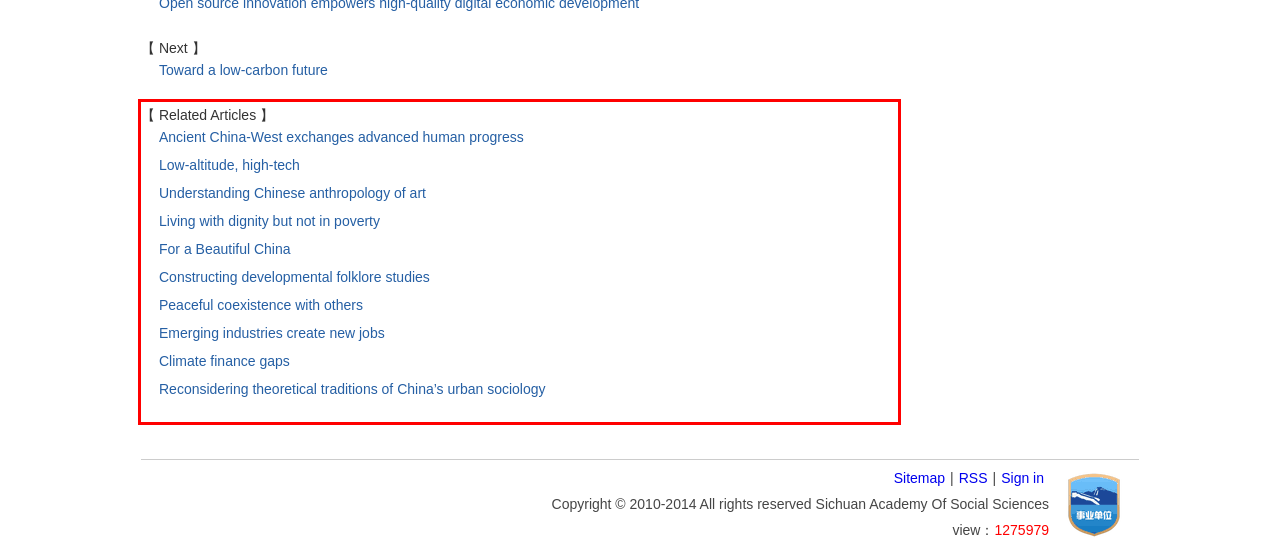Within the screenshot of a webpage, identify the red bounding box and perform OCR to capture the text content it contains.

【 Related Articles 】 Ancient China-West exchanges advanced human progress Low-altitude, high-tech Understanding Chinese anthropology of art Living with dignity but not in poverty For a Beautiful China Constructing developmental folklore studies Peaceful coexistence with others Emerging industries create new jobs Climate finance gaps Reconsidering theoretical traditions of China’s urban sociology